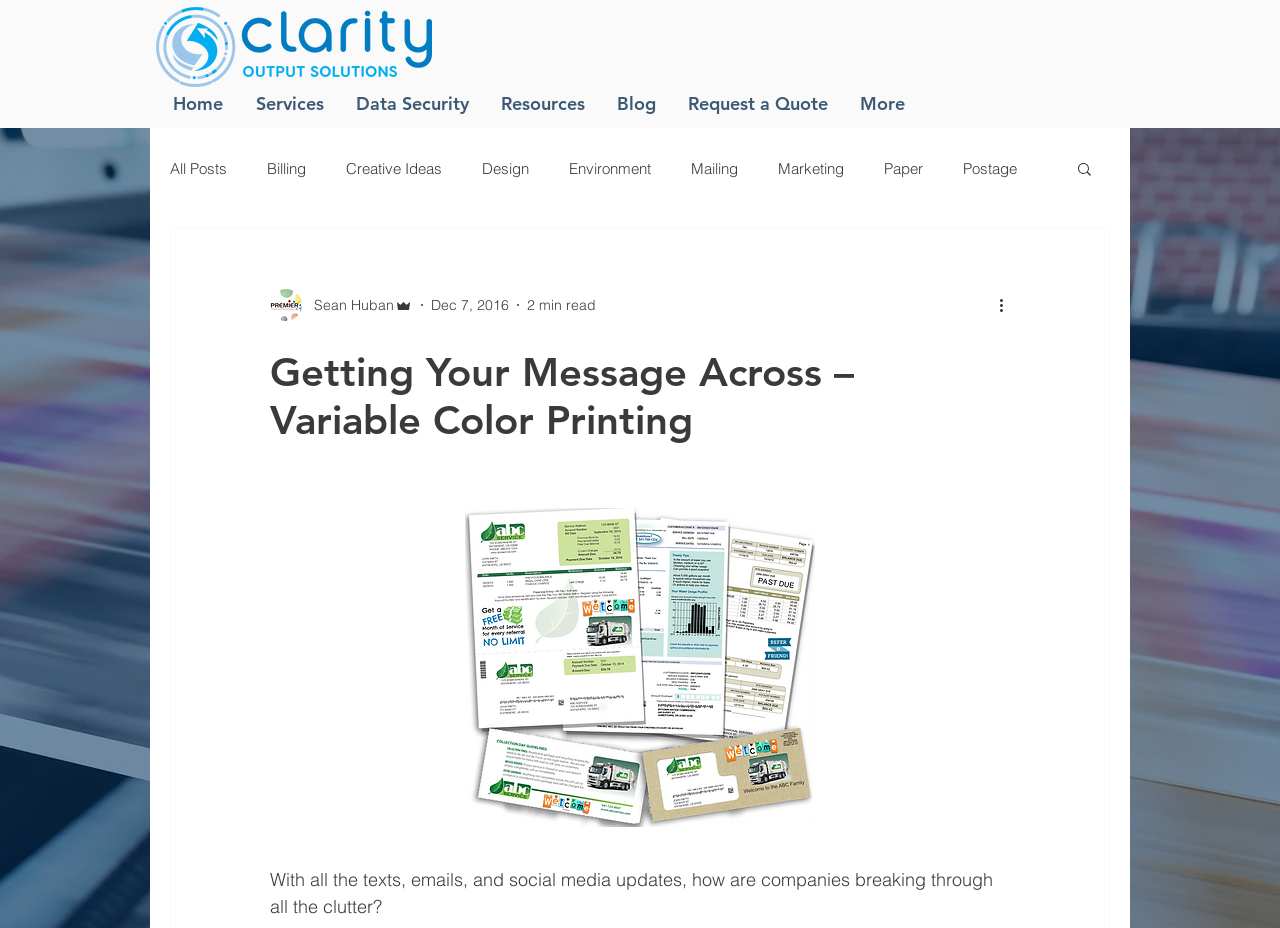Who is the author of the blog post?
Refer to the image and provide a thorough answer to the question.

The author of the blog post is mentioned below the heading of the article, along with the date of publication and the estimated reading time. The author's name is 'Sean Huban'.